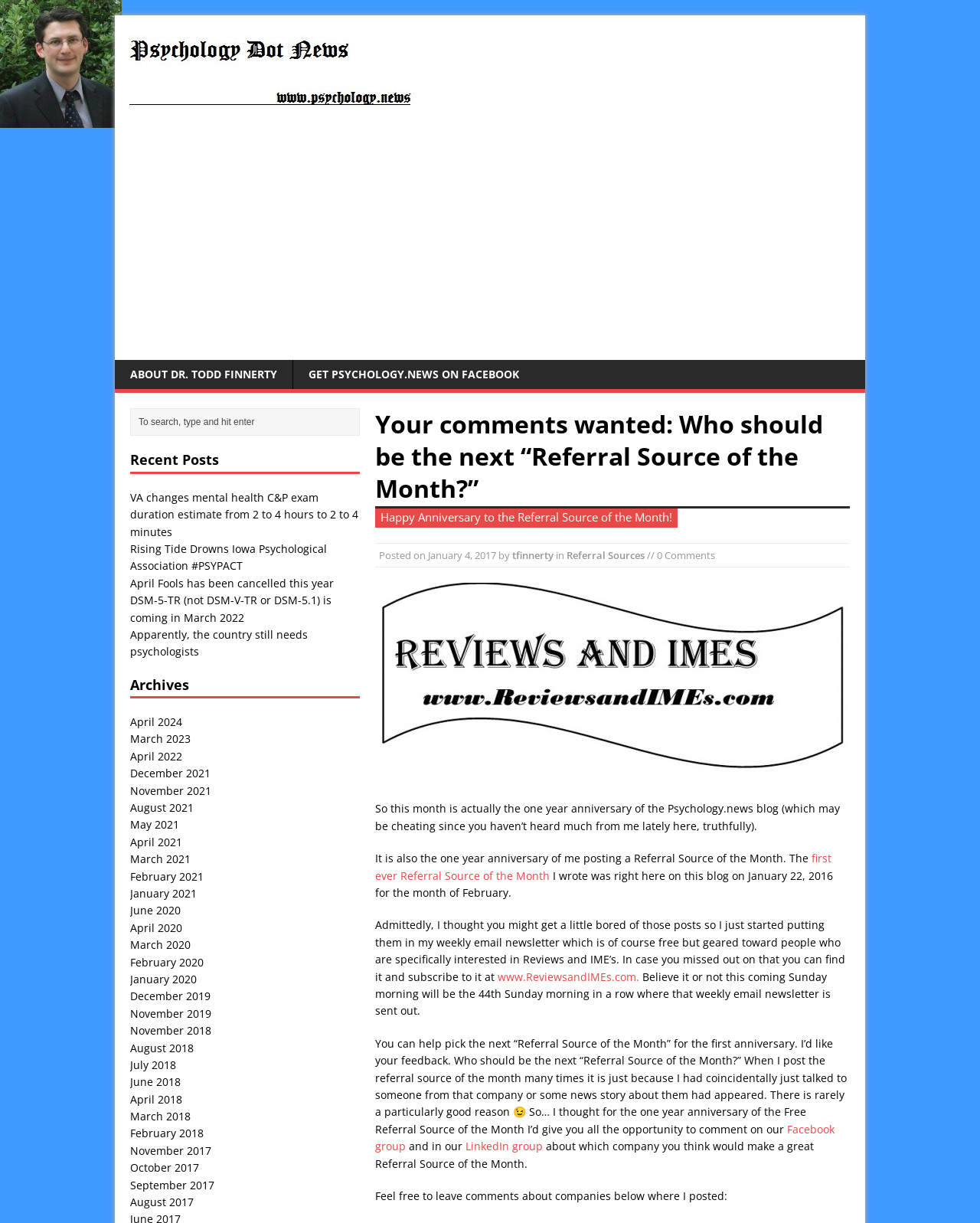Please provide a comprehensive response to the question based on the details in the image: What is the author asking readers to do for the one year anniversary?

The author is asking readers to leave comments on the Facebook group or LinkedIn group about which company they think would make a great Referral Source of the Month, as part of the one year anniversary celebration.